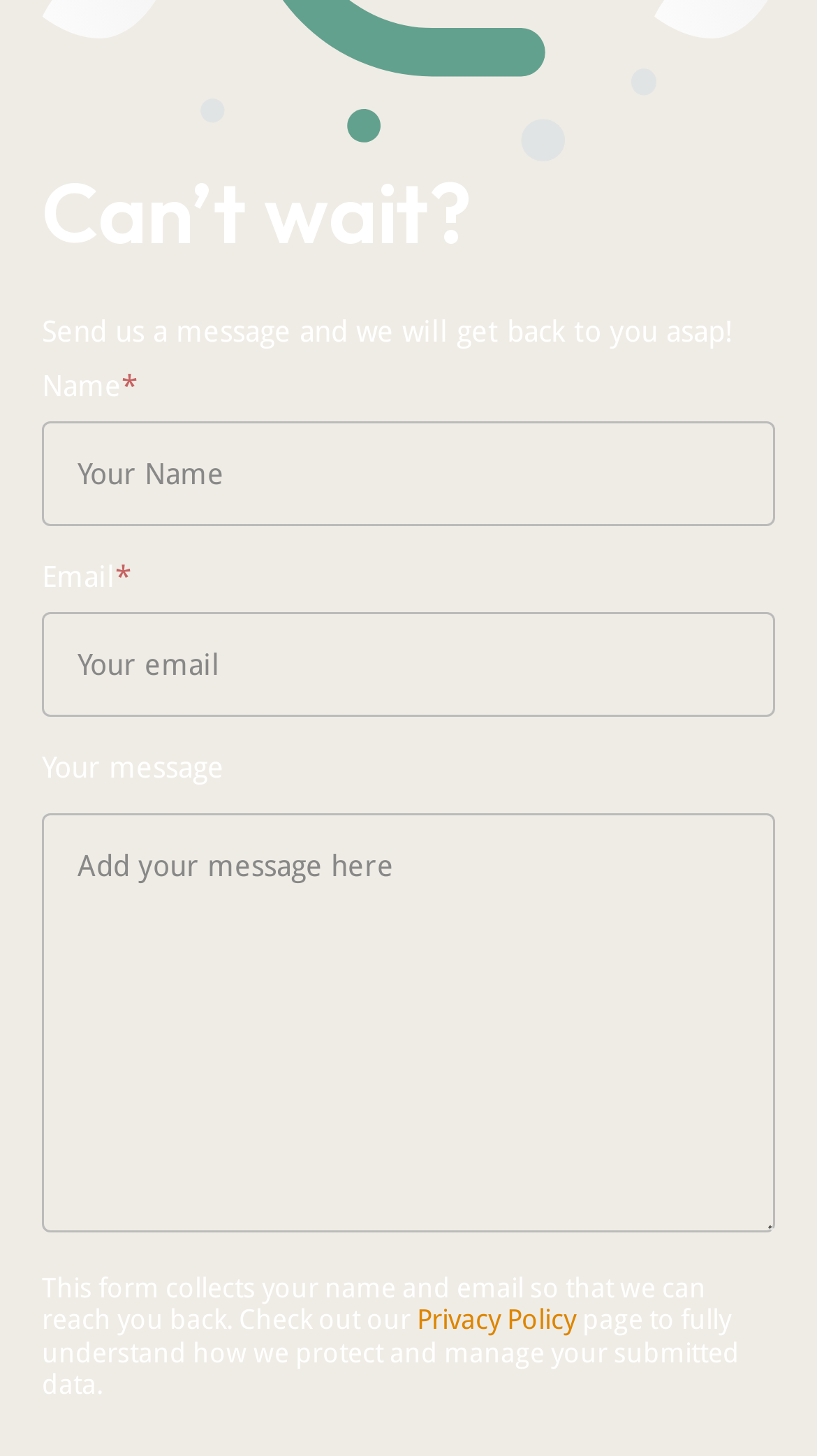What is the purpose of the link at the bottom of the form?
Please use the image to provide an in-depth answer to the question.

The link at the bottom of the form is labeled 'Privacy Policy', which suggests that it leads to a page that explains how the website handles user data. The surrounding text 'Check out our page to fully understand how we protect and manage your submitted data.' confirms this interpretation.